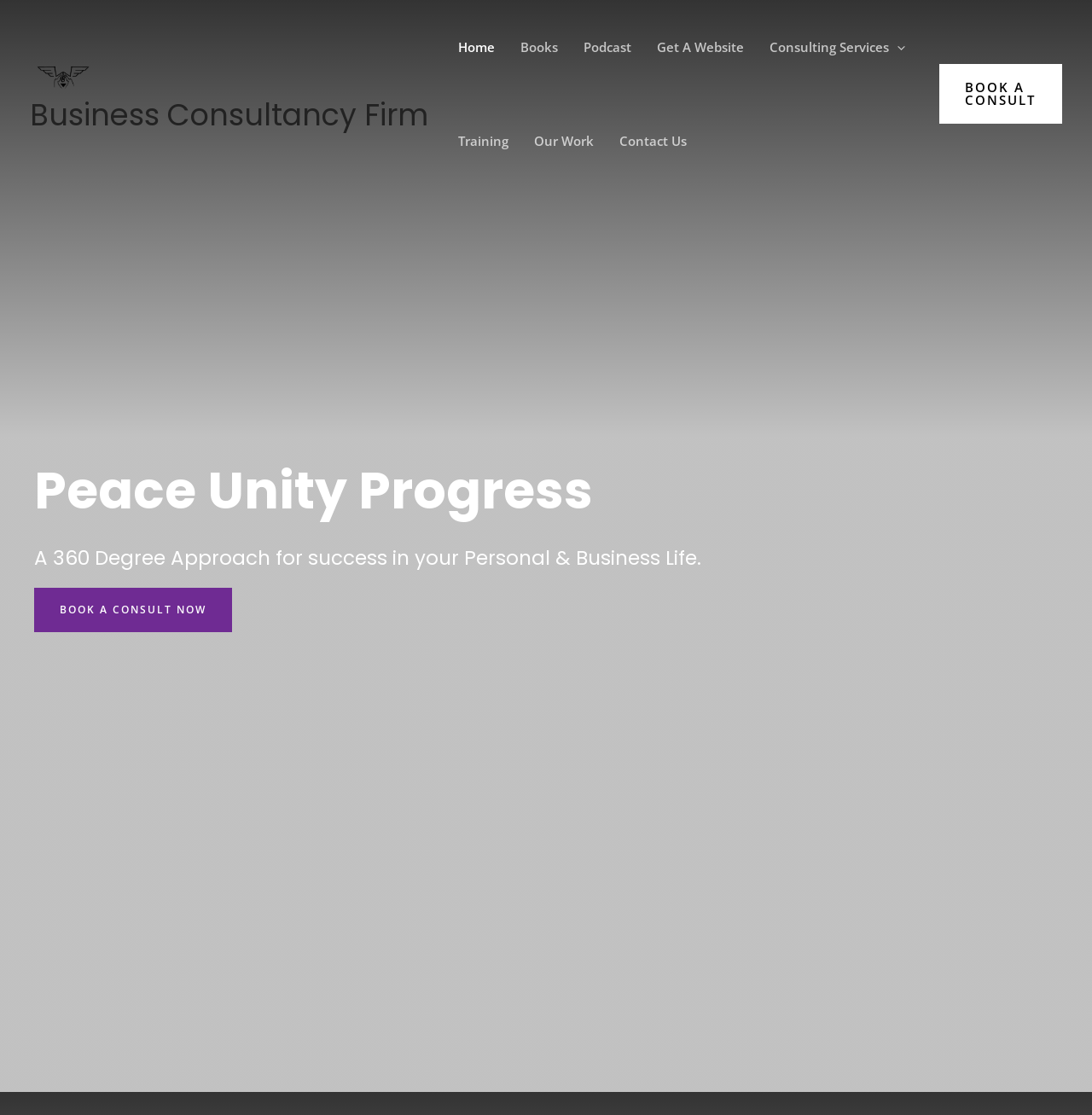What is the text of the call-to-action button?
Please provide a single word or phrase as your answer based on the screenshot.

BOOK A CONSULT NOW